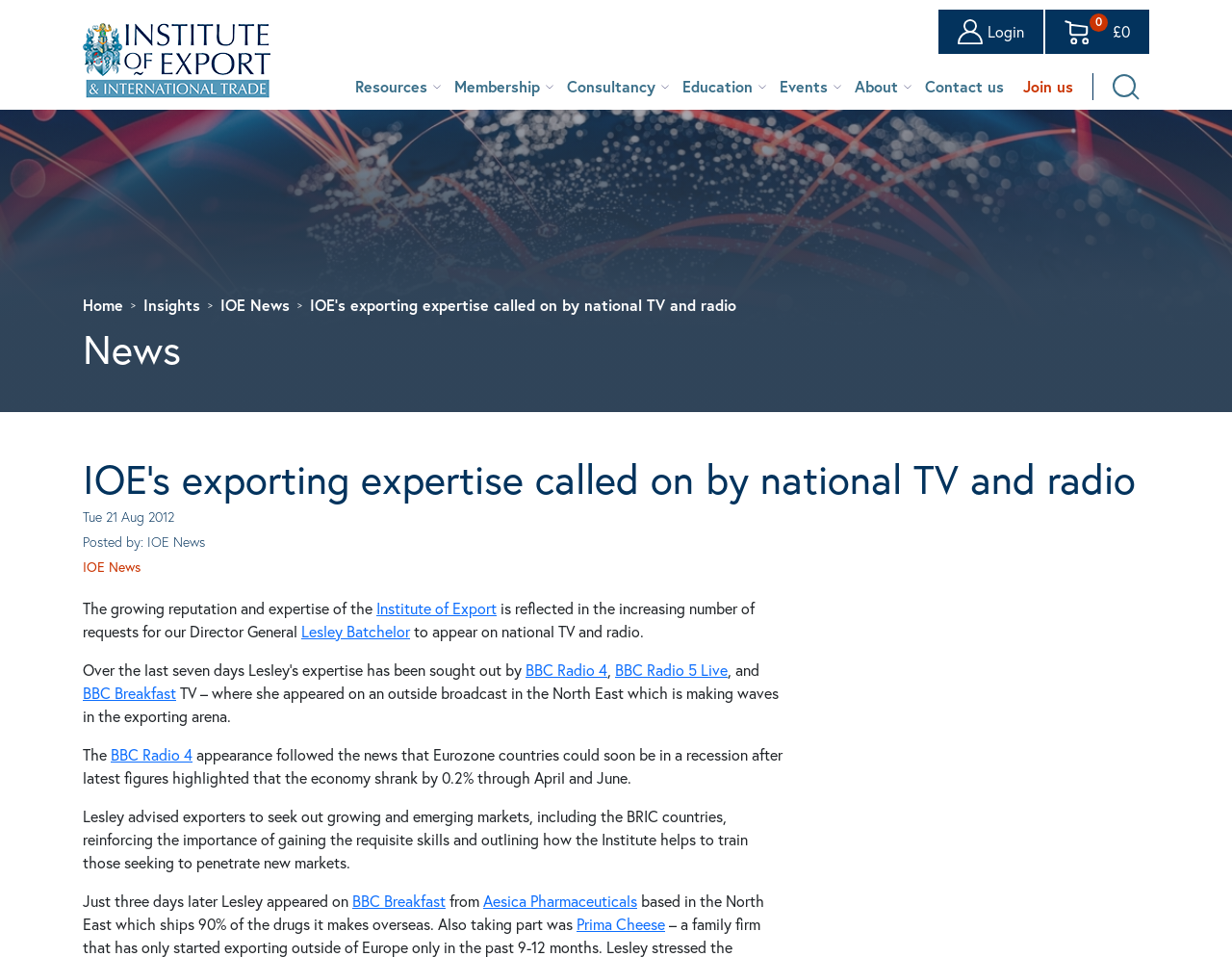Determine the bounding box coordinates of the region I should click to achieve the following instruction: "View Resources". Ensure the bounding box coordinates are four float numbers between 0 and 1, i.e., [left, top, right, bottom].

[0.281, 0.078, 0.355, 0.102]